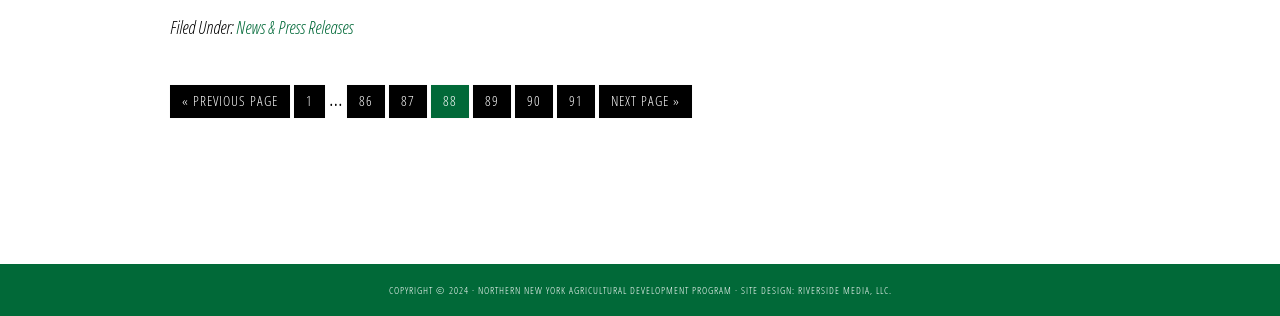Please identify the bounding box coordinates of the element that needs to be clicked to execute the following command: "go to next page". Provide the bounding box using four float numbers between 0 and 1, formatted as [left, top, right, bottom].

[0.468, 0.268, 0.541, 0.372]